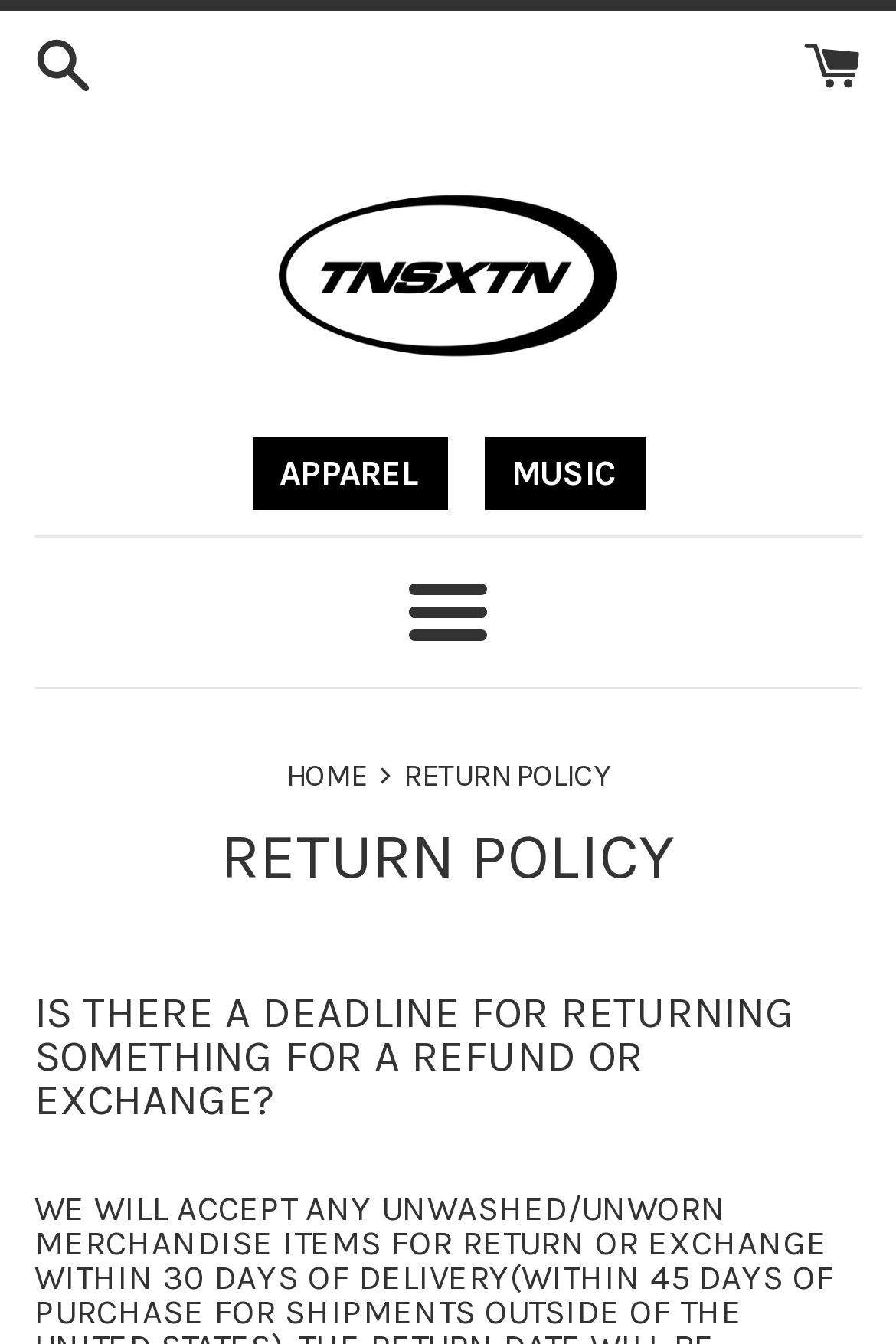Create a detailed summary of the webpage's content and design.

The webpage is about the return policy of Tensixteen Supply. At the top left, there is a link to an unknown page. On the top right, there is another link to an unknown page. Below these links, there is a logo of Tensixteen Supply, which is an image with a link to the homepage. 

Under the logo, there are two links, 'APPAREL' and 'MUSIC', positioned side by side. A horizontal separator line is placed below these links. 

A 'MENU' button is located in the middle of the page, which has a popup menu. Another horizontal separator line is placed below the 'MENU' button. 

Below the second separator line, there is a navigation section with a 'HOME' link and a 'RETURN POLICY' static text, indicating the current page. 

The main content of the page starts with a 'RETURN POLICY' heading, followed by a subheading 'IS THERE A DEADLINE FOR RETURNING SOMETHING FOR A REFUND OR EXCHANGE?' which summarizes the content of the page.